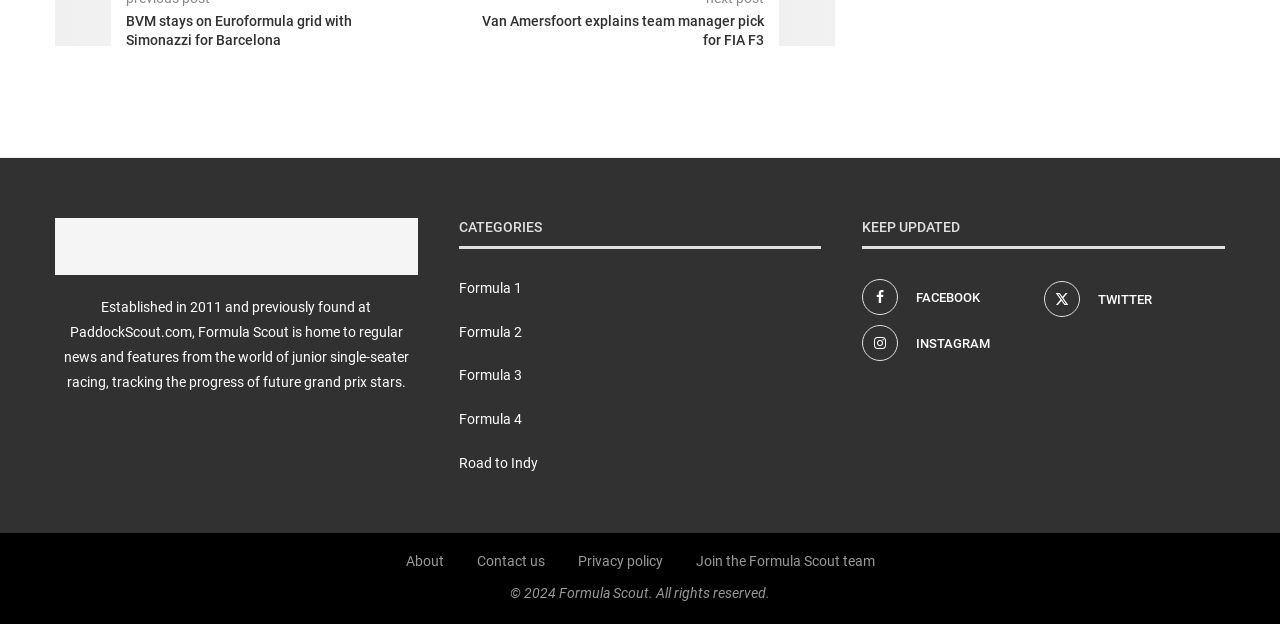What is the position of the 'KEEP UPDATED' section?
Answer the question with detailed information derived from the image.

I analyzed the bounding box coordinates of the elements and found that the 'KEEP UPDATED' section has a left coordinate of 0.674, which is closer to the right side of the screen, indicating that it is positioned on the right side of the webpage.